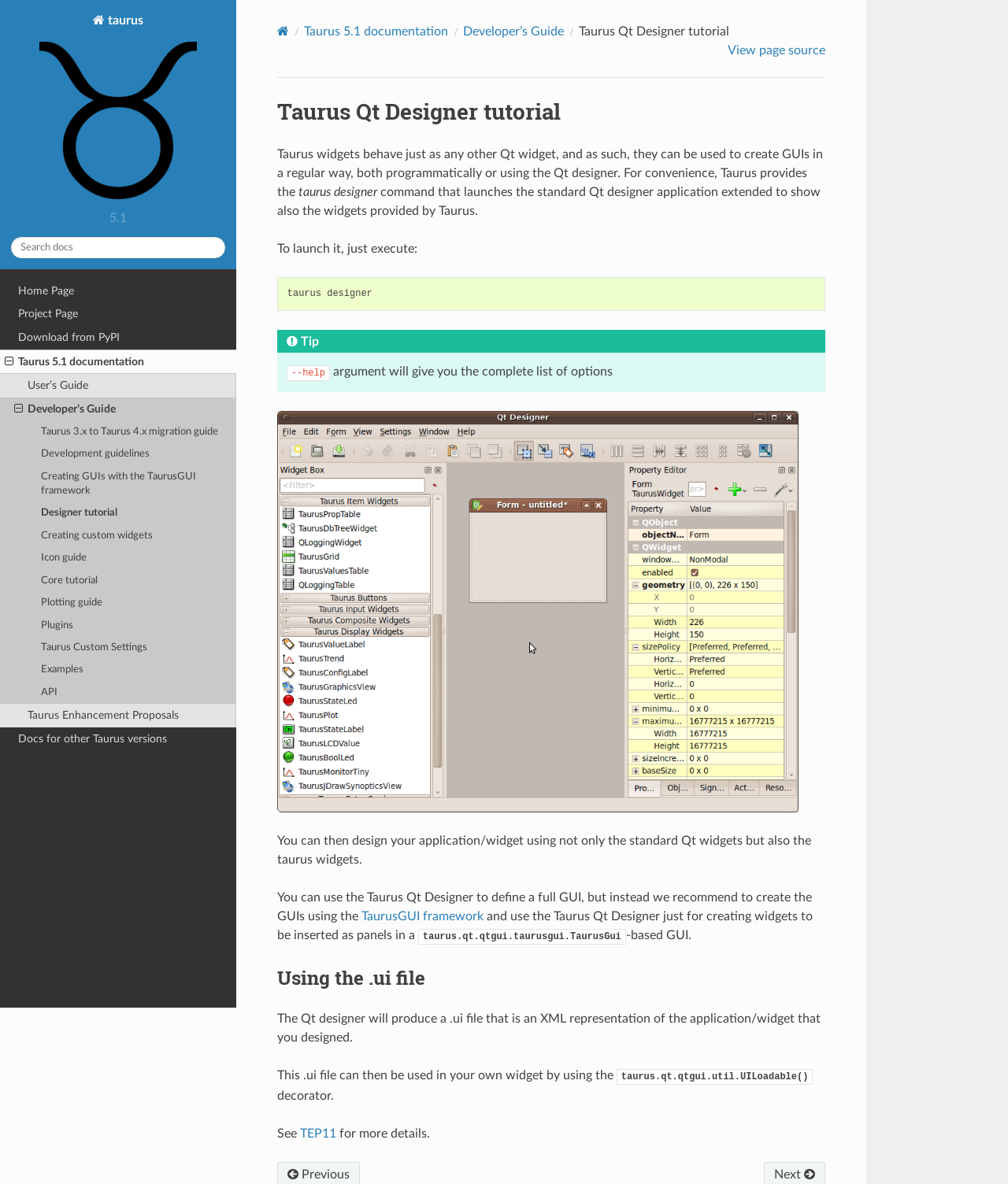Please answer the following query using a single word or phrase: 
What is the file format produced by the Qt designer?

XML